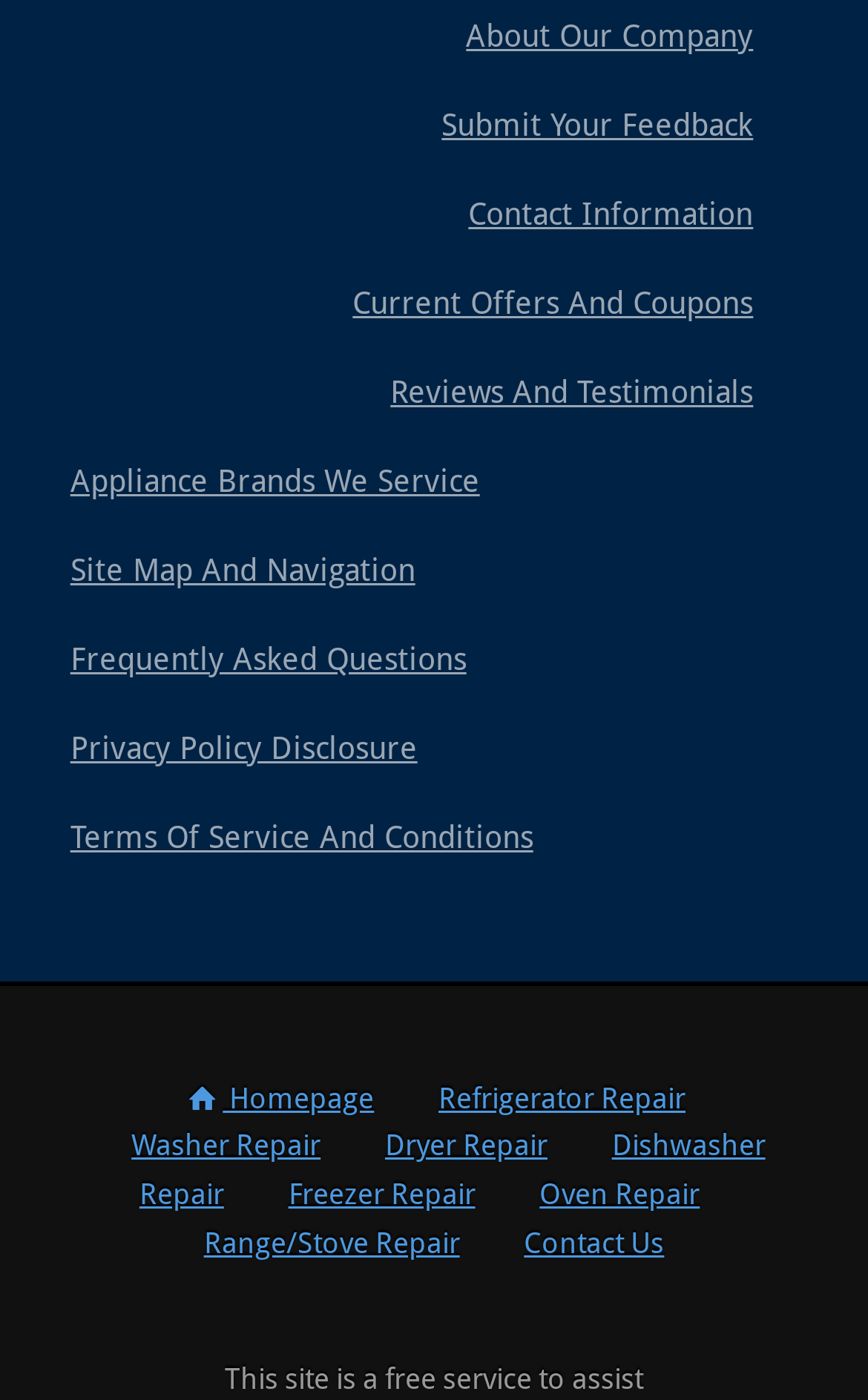Based on what you see in the screenshot, provide a thorough answer to this question: What is the first link on the webpage?

The first link on the webpage is 'About Our Company' which is located at the top of the page with a bounding box of [0.537, 0.013, 0.868, 0.039].